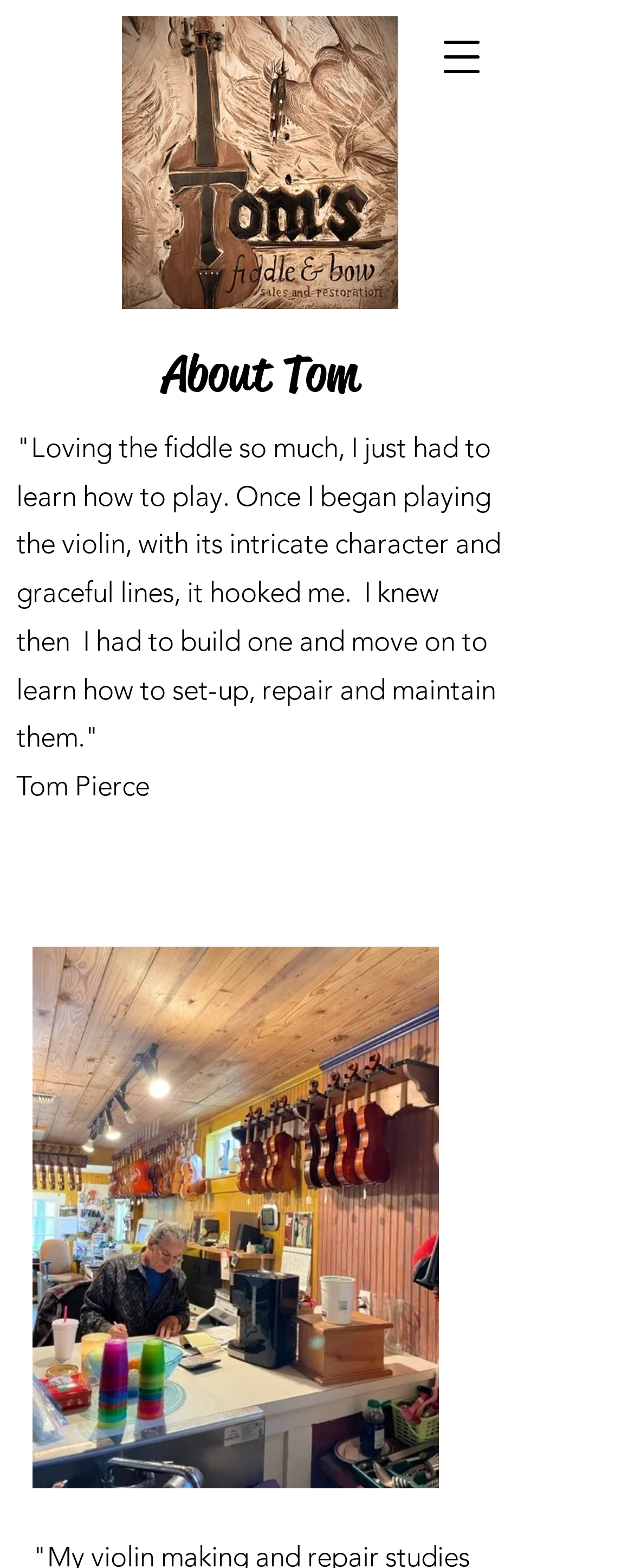What is Tom's relationship with the fiddle?
Carefully analyze the image and provide a detailed answer to the question.

I found the answer by reading the StaticText element that contains the quote about Tom's love for the fiddle at coordinates [0.026, 0.275, 0.79, 0.481]. The quote mentions that Tom 'loving the fiddle so much' and that it 'hooked' him, indicating a strong affection for the instrument.